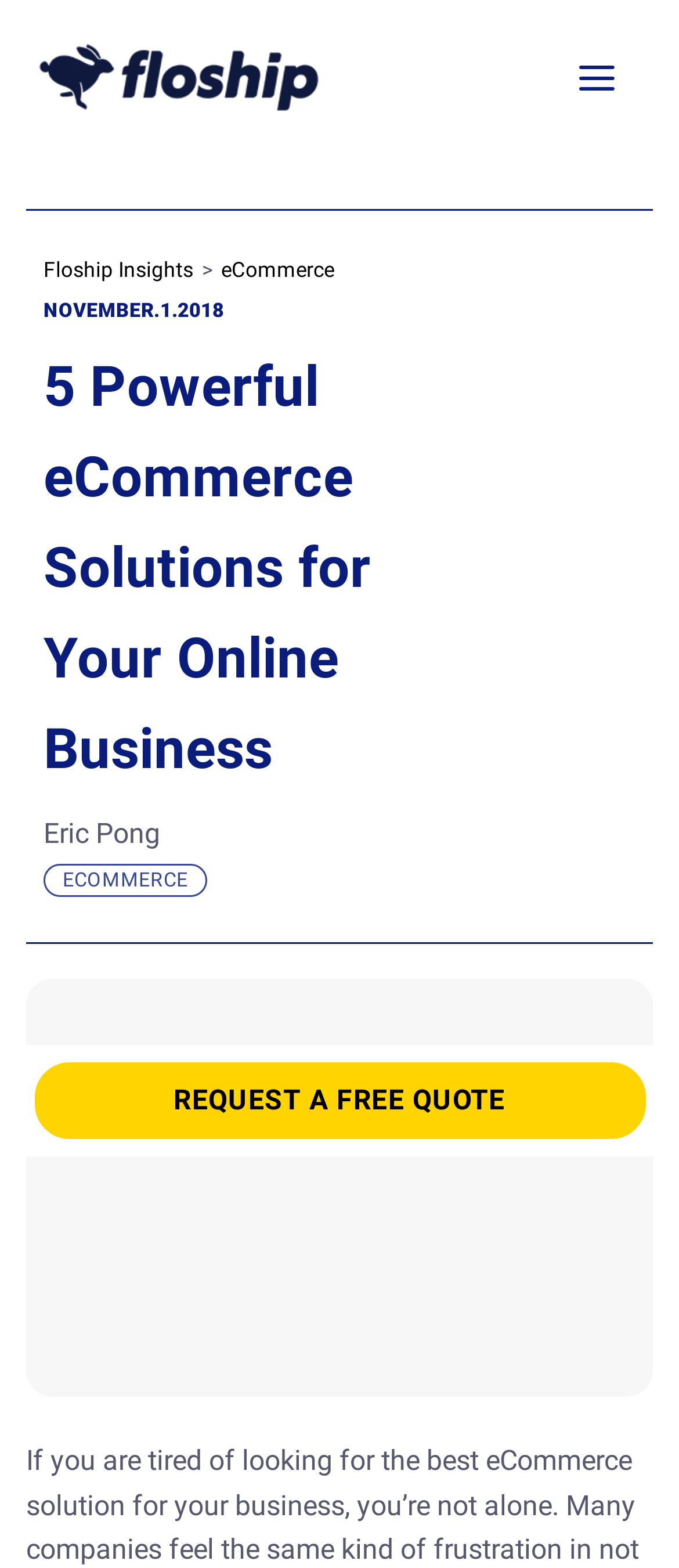Can you pinpoint the bounding box coordinates for the clickable element required for this instruction: "read the article about eCommerce solutions"? The coordinates should be four float numbers between 0 and 1, i.e., [left, top, right, bottom].

[0.064, 0.206, 0.962, 0.506]